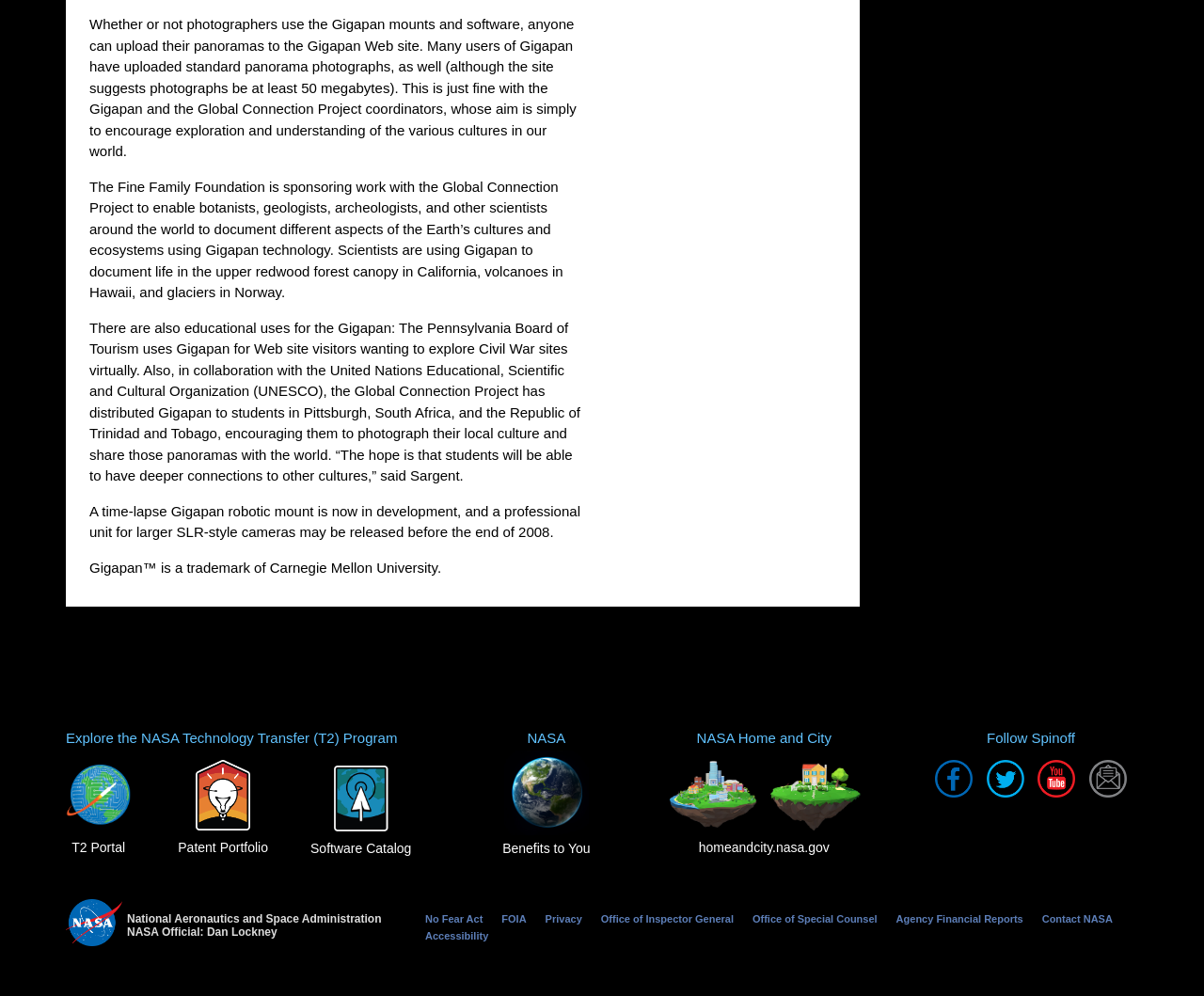Please locate the bounding box coordinates of the element that needs to be clicked to achieve the following instruction: "Contact NASA". The coordinates should be four float numbers between 0 and 1, i.e., [left, top, right, bottom].

[0.865, 0.917, 0.924, 0.929]